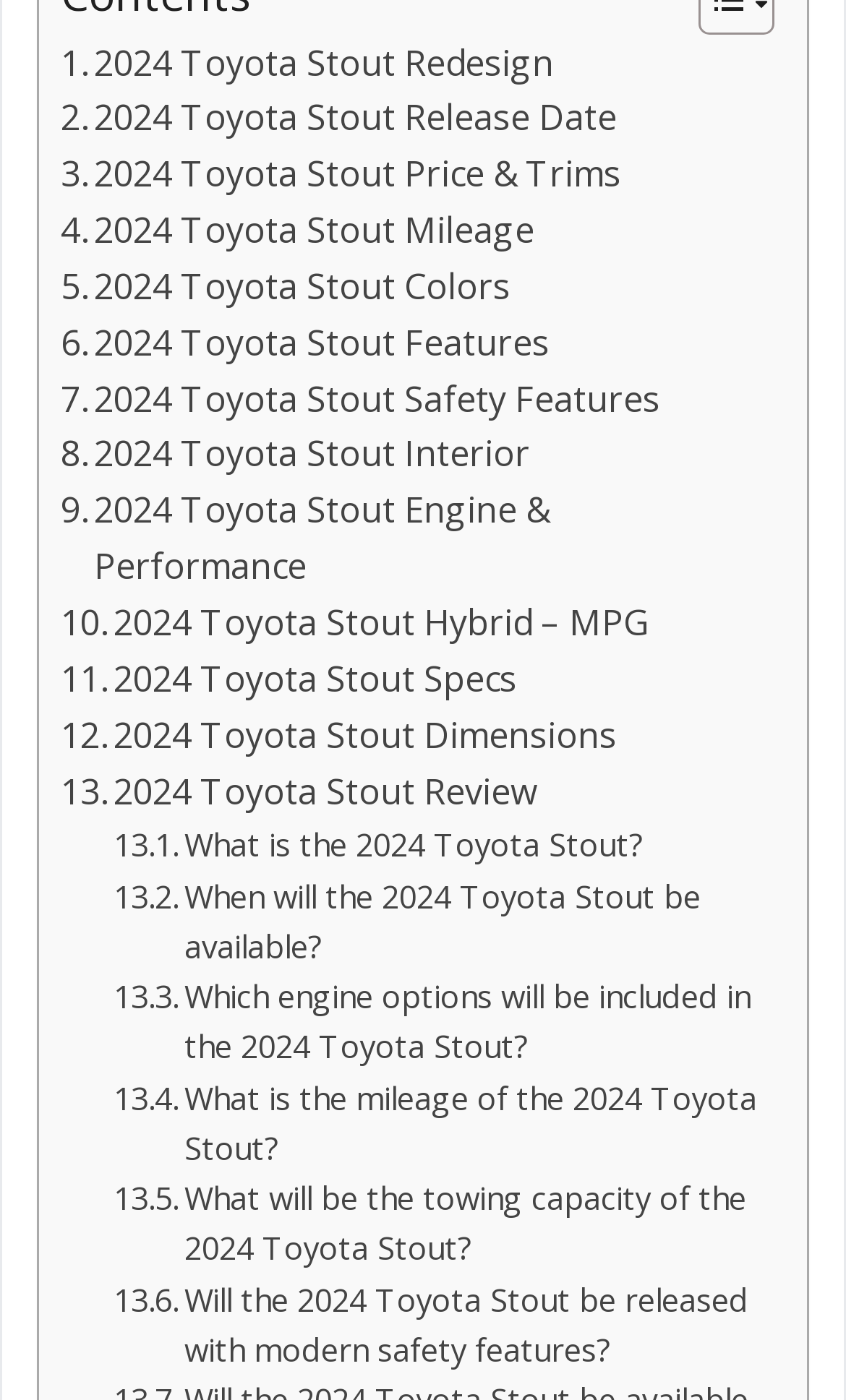Provide the bounding box coordinates of the HTML element this sentence describes: "2024 Toyota Stout Features". The bounding box coordinates consist of four float numbers between 0 and 1, i.e., [left, top, right, bottom].

[0.072, 0.226, 0.649, 0.266]